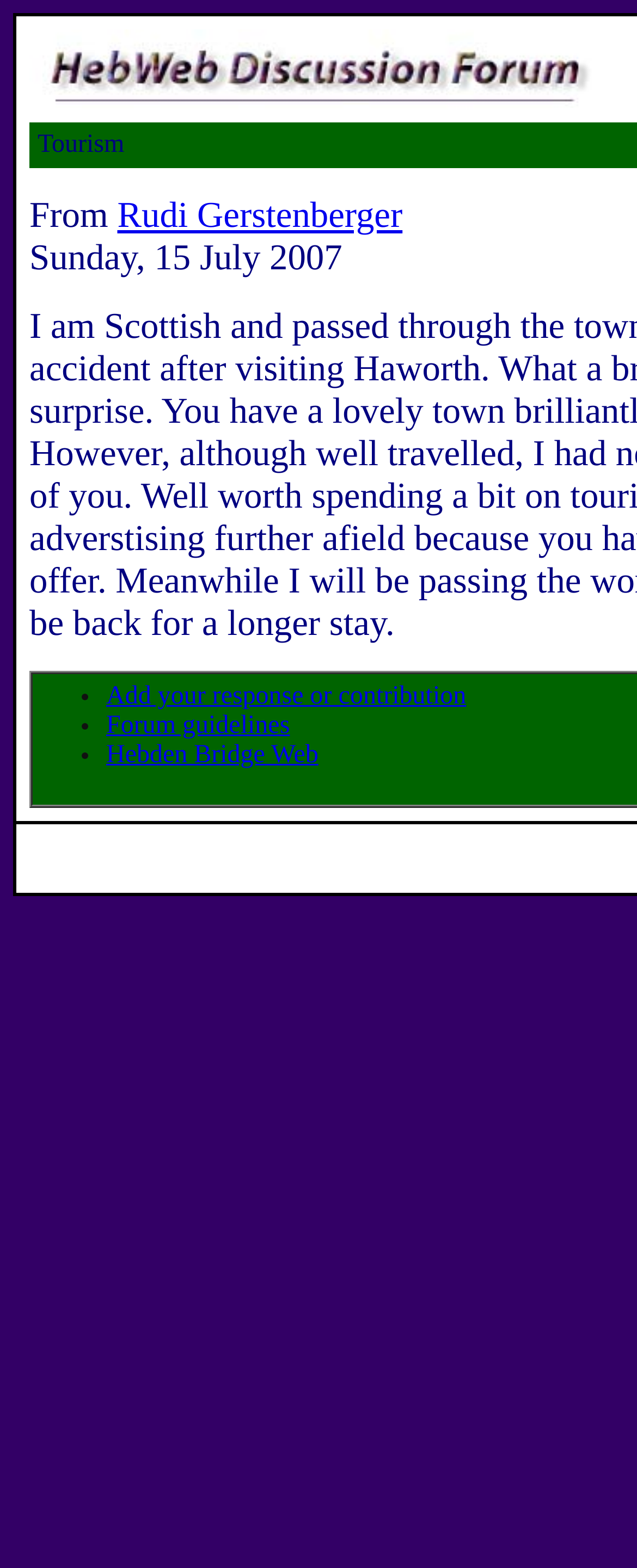Please analyze the image and give a detailed answer to the question:
What is the date of the discussion?

The text 'Sunday, 15 July 2007' is located below the 'From' text, indicating that it is the date of the discussion.